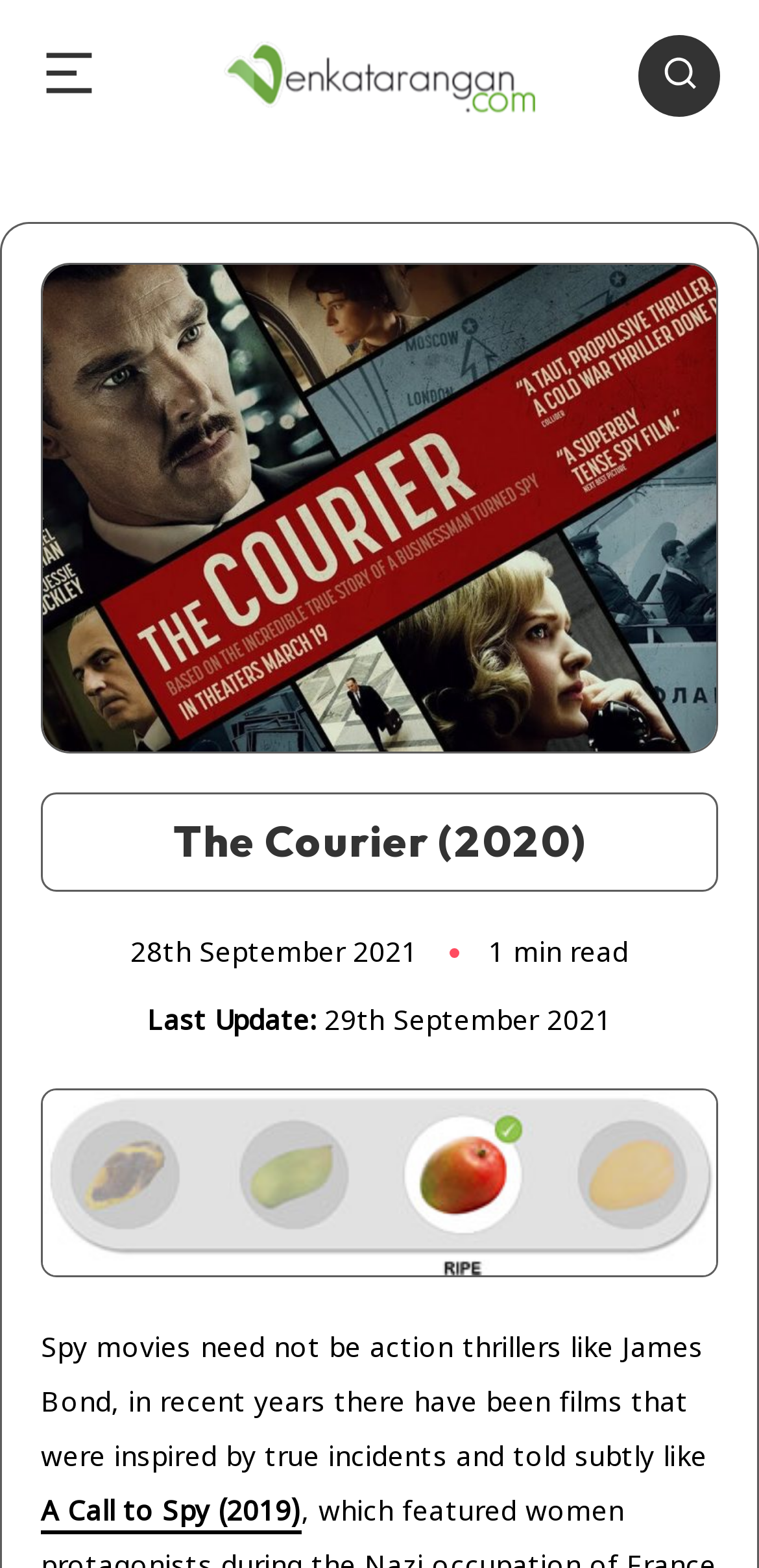Describe all visible elements and their arrangement on the webpage.

The webpage appears to be a blog post about spy movies, specifically discussing films inspired by true incidents. At the top left of the page, there is an image related to the movie "The Courier (2020)". Below this image, there is a link to "Venkatarangan blog" with an accompanying image. To the right of this link, there is a "Search" link with a small icon.

The main content of the page is divided into two sections. The top section has a heading "The Courier (2020)" and displays the date "28th September 2021" and the estimated reading time "1 min read". Below this, there is a "Last Update" section with the date "29th September 2021".

The main article begins below this section, discussing spy movies that are not action thrillers like James Bond. The text mentions that there have been films inspired by true incidents and told subtly. There is a link to another movie, "A Call to Spy (2019)", at the bottom of the article.